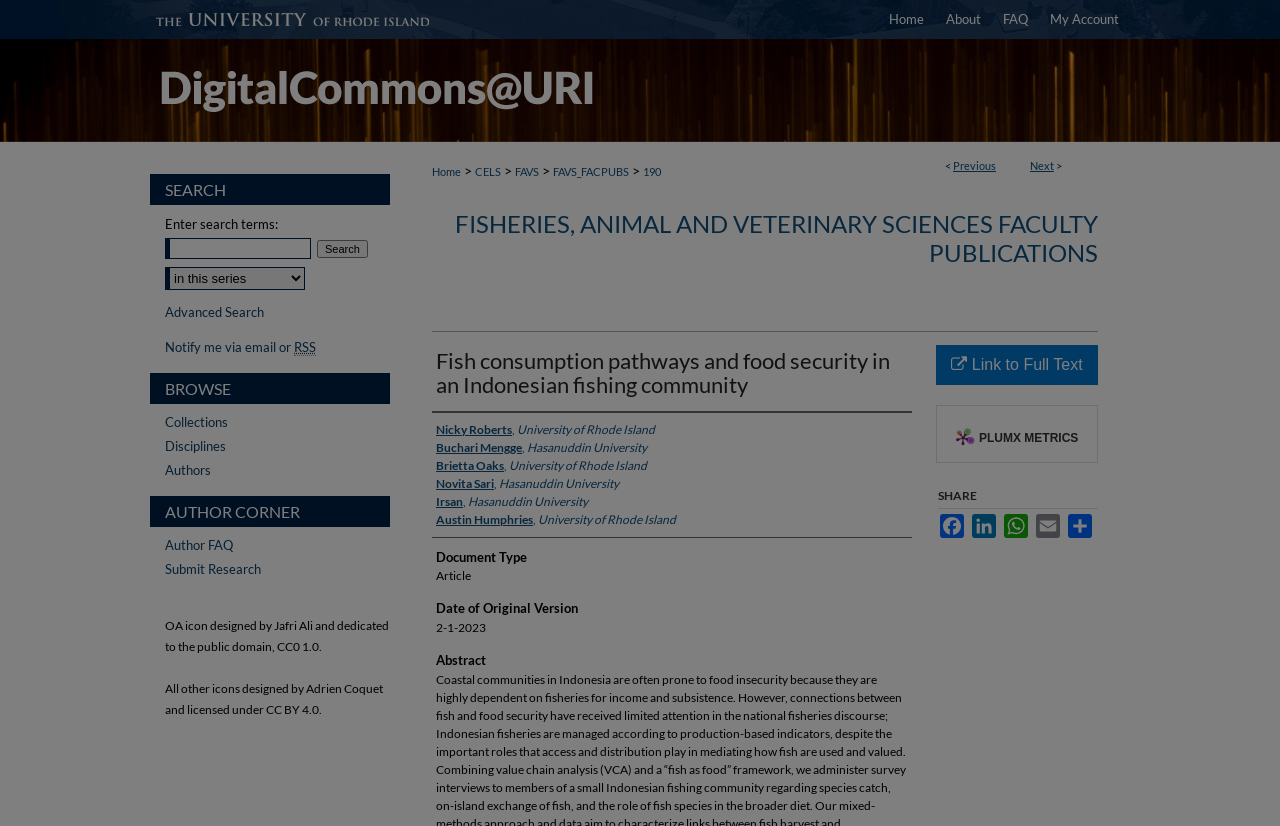Who is the first author of the publication?
Using the picture, provide a one-word or short phrase answer.

Nicky Roberts